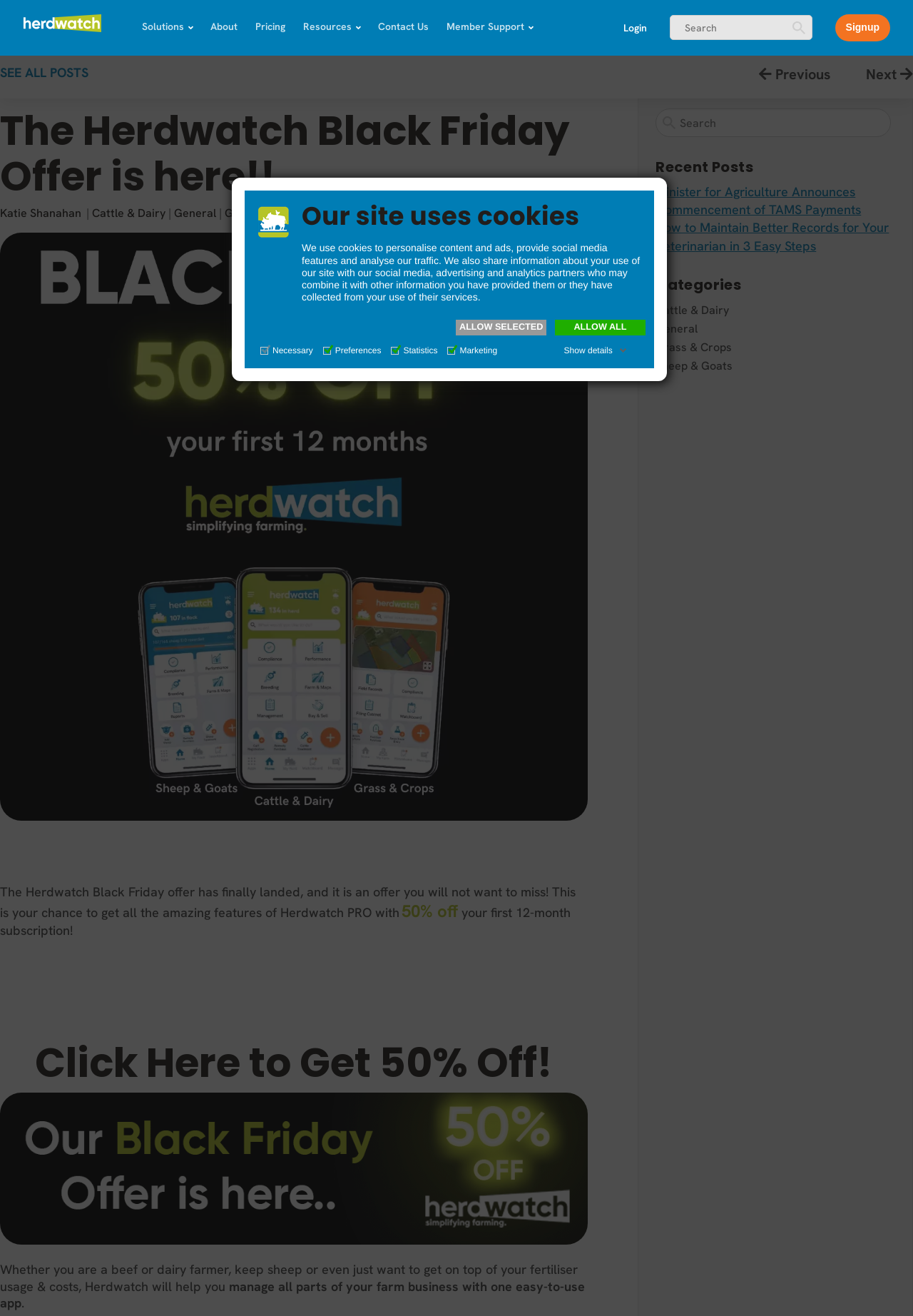What is the discount percentage mentioned on the webpage?
Based on the screenshot, answer the question with a single word or phrase.

50% off